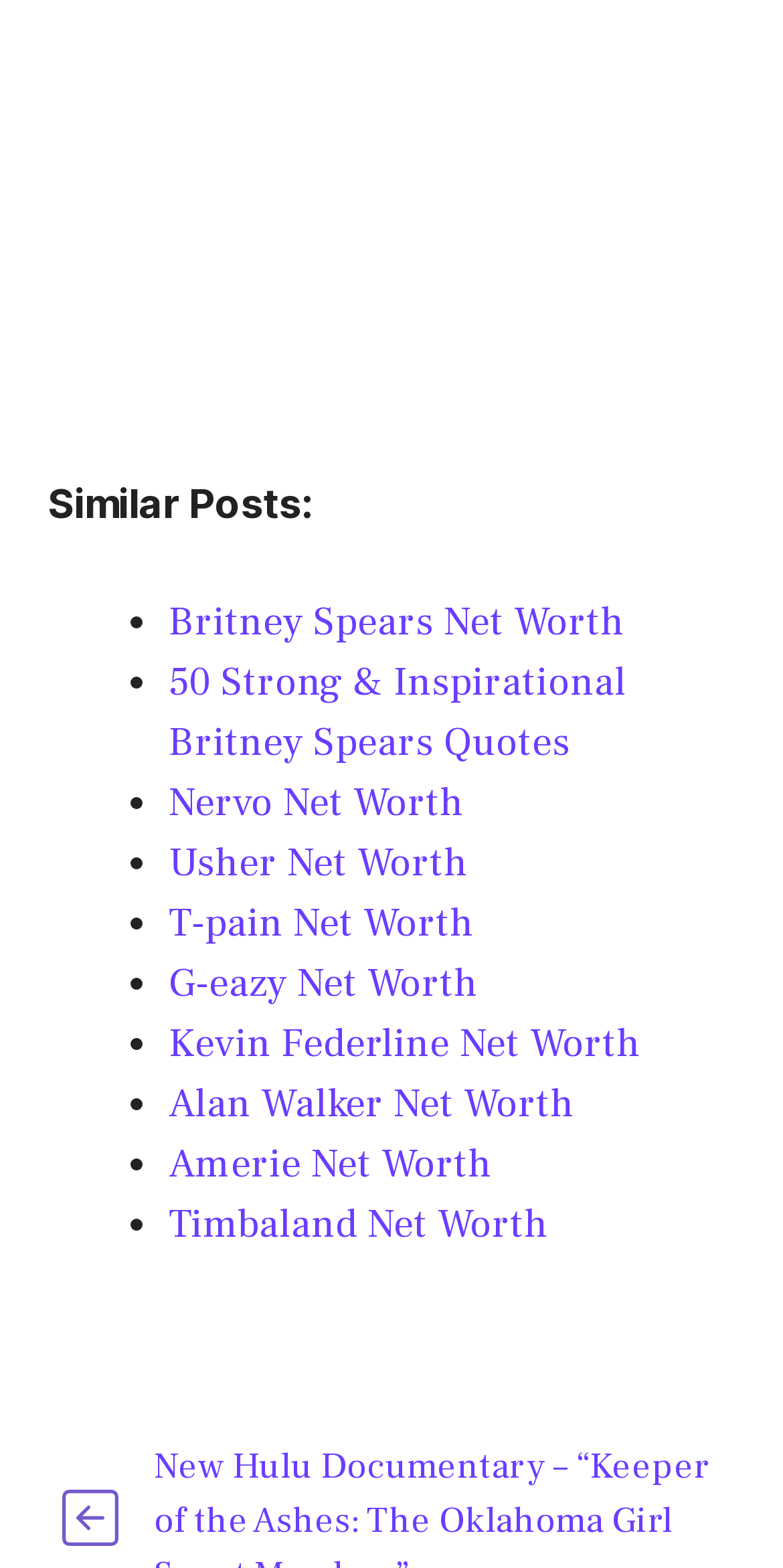Given the description "Nervo Net Worth", provide the bounding box coordinates of the corresponding UI element.

[0.215, 0.495, 0.592, 0.528]